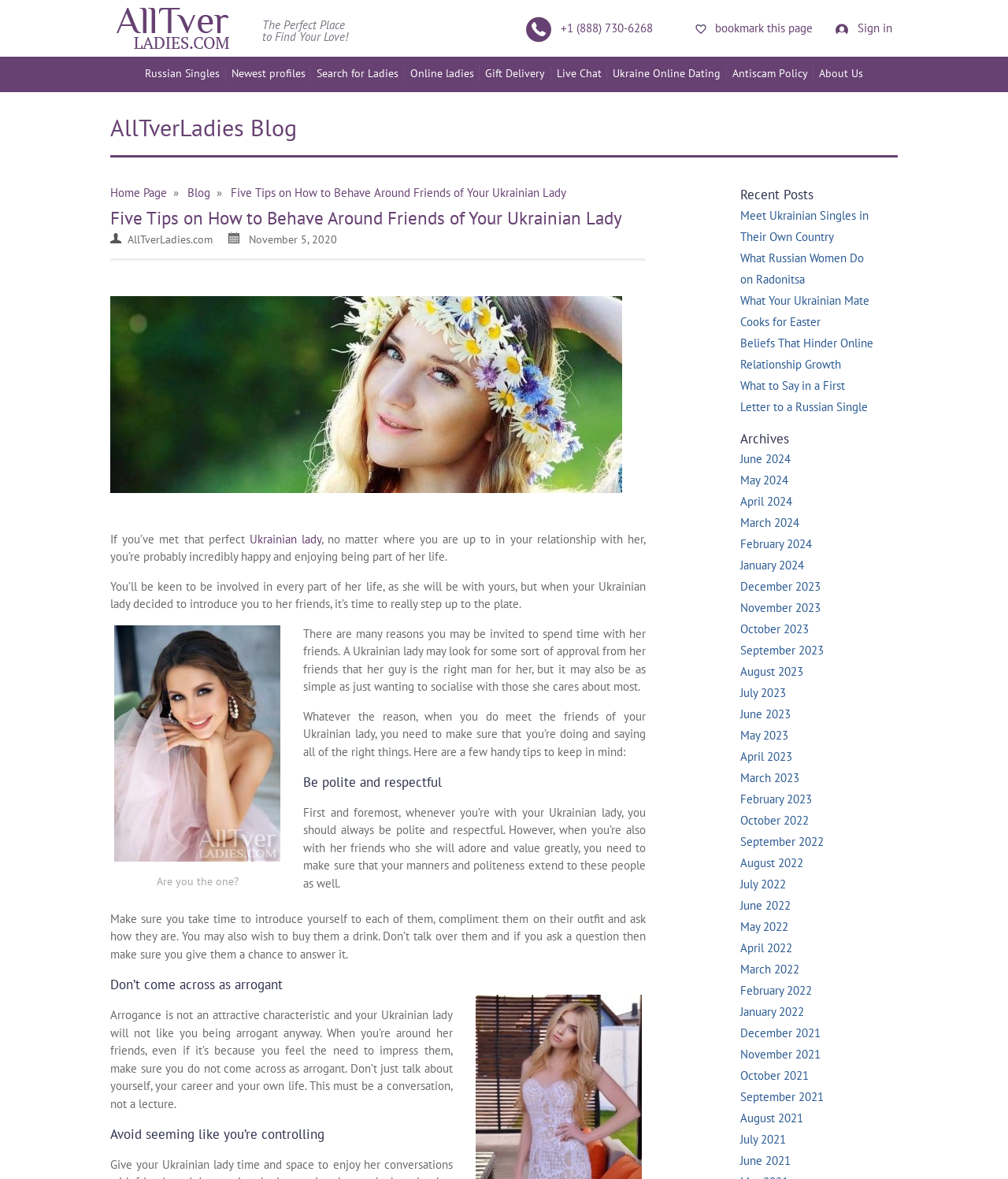Offer a comprehensive description of the webpage’s content and structure.

This webpage is a blog post titled "Five Tips on How to Behave Around Friends of Your Ukrainian Lady" on the AllTverLadies Blog. At the top of the page, there is a header section with a logo, a navigation menu, and a search bar. Below the header, there is a main content area with a heading that matches the title of the blog post.

The blog post starts with a brief introduction, followed by a series of tips on how to behave around friends of a Ukrainian lady. Each tip is presented in a separate section with a heading, and the text is accompanied by an image. The tips cover topics such as being polite and respectful, avoiding arrogance, and not seeming controlling.

To the right of the main content area, there is a sidebar with several sections. The top section displays a list of recent posts, with links to other blog articles. Below that, there is an archives section with links to blog posts from previous months and years.

At the very top of the page, there is a navigation menu with links to other sections of the website, including the home page, blog, and search. There are also links to other pages, such as "Russian Singles" and "Ukraine Online Dating".